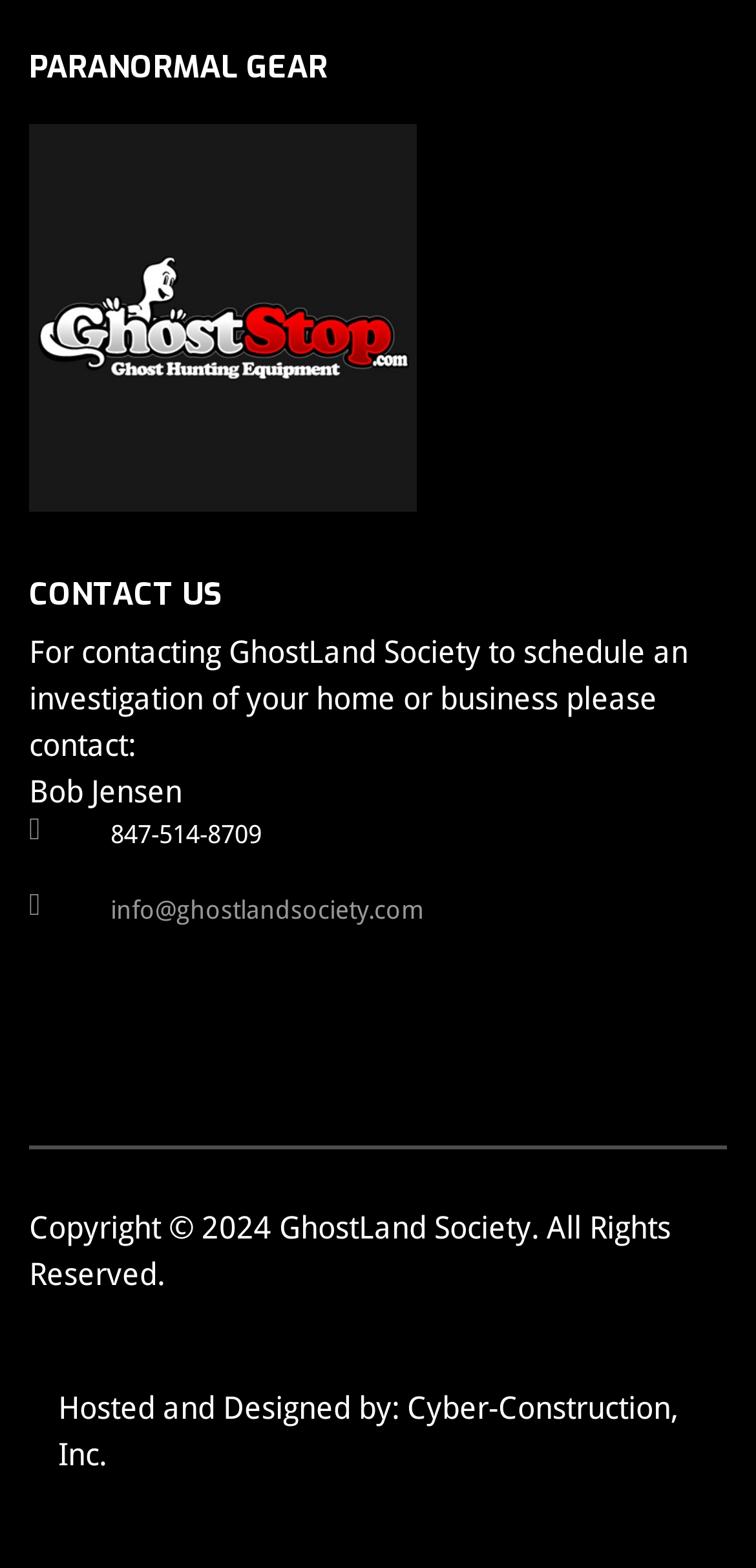Please answer the following question using a single word or phrase: What is the email address to contact for investigation?

info@ghostlandsociety.com